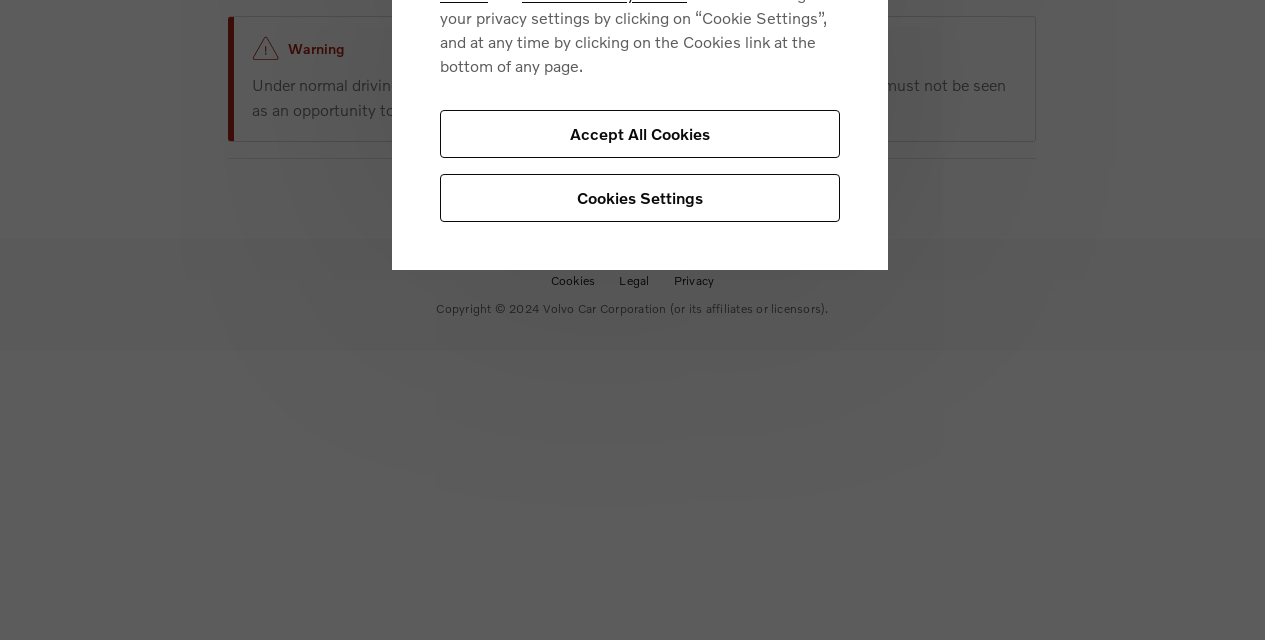Find the bounding box of the web element that fits this description: "Privacy".

[0.523, 0.417, 0.561, 0.454]